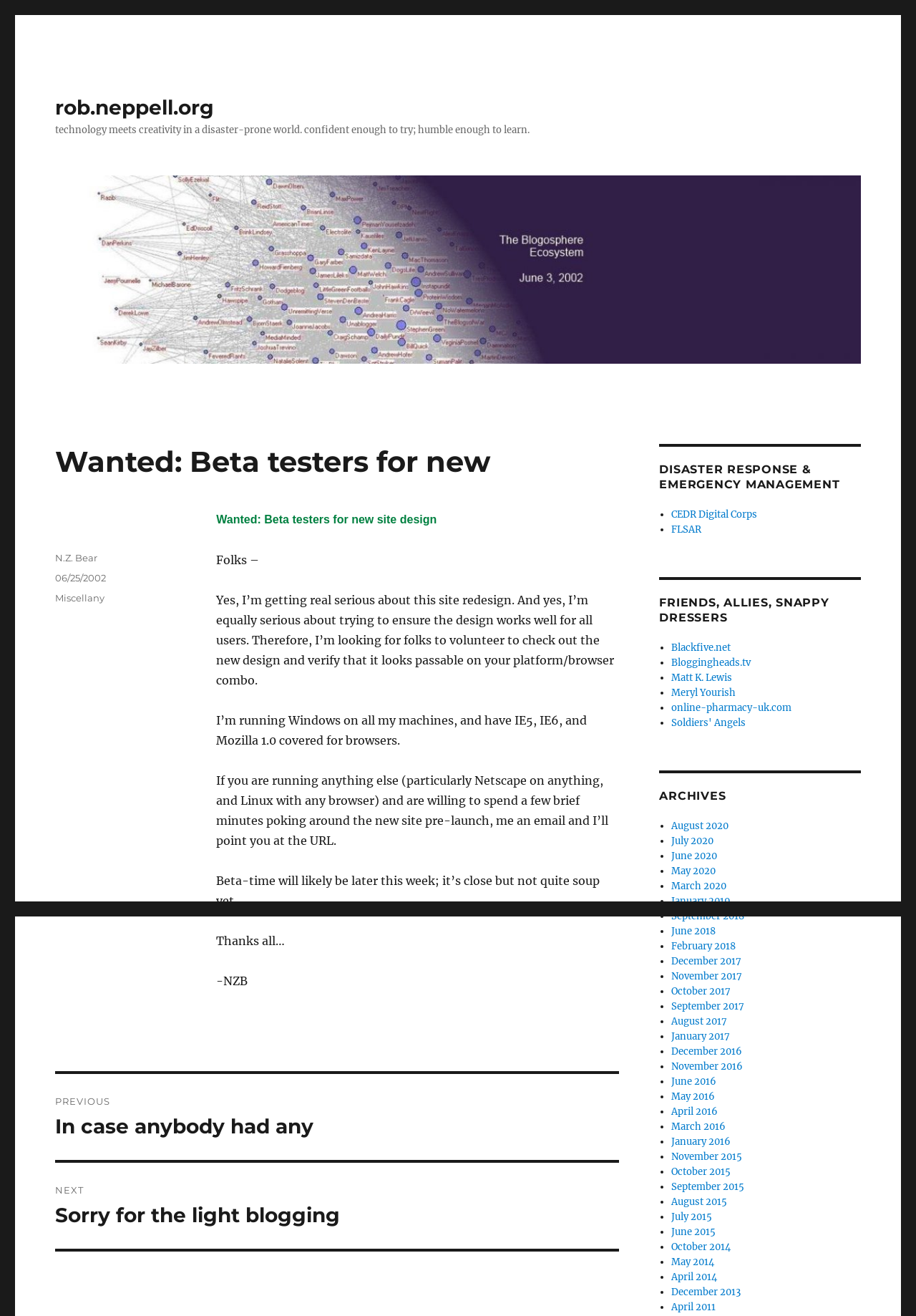Look at the image and answer the question in detail:
What is the title of the article?

I found the title of the article by reading the content, which has a heading that says 'Wanted: Beta testers for new site design'.